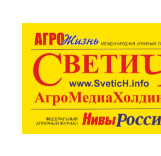What is the meaning of 'Нивы России'?
Based on the image, answer the question with as much detail as possible.

The phrase 'Нивы России' at the bottom of the image translates to 'Fields of Russia', suggesting a dedication to Russian agriculture.